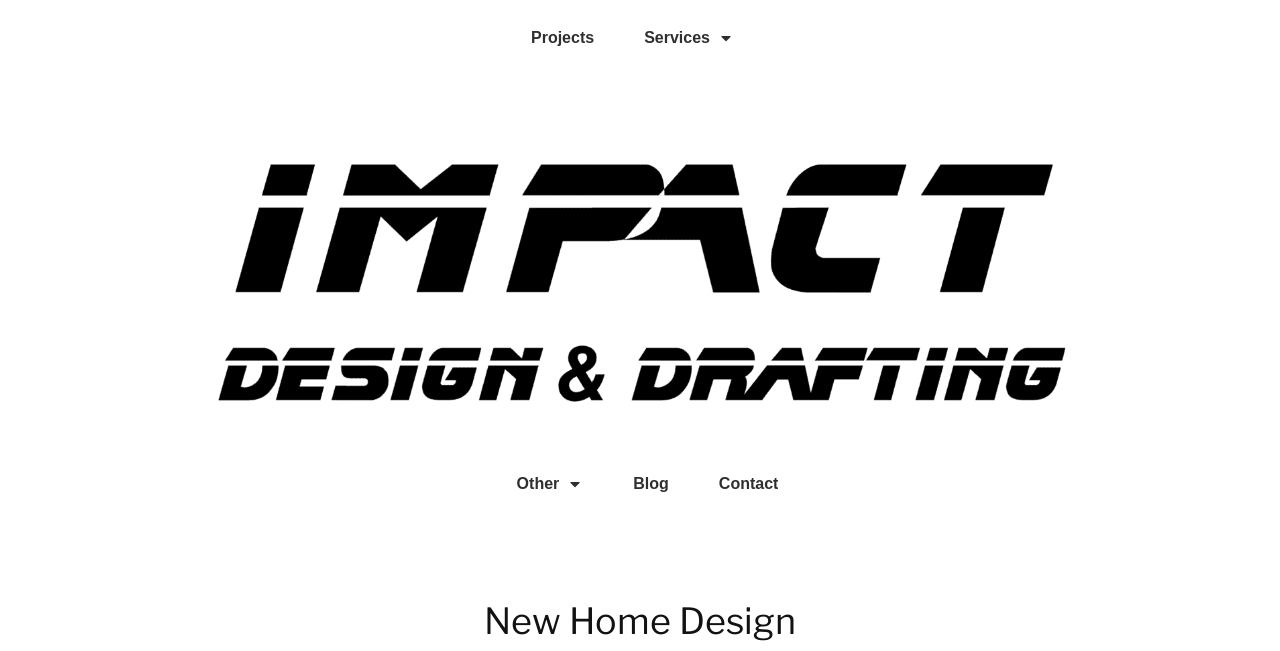How many main navigation links are present at the top?
Based on the visual information, provide a detailed and comprehensive answer.

There are three main navigation links at the top: 'Projects', 'Services', and an unnamed link. These links are positioned at the top of the webpage and have distinct bounding box coordinates, indicating that they are separate navigation links.